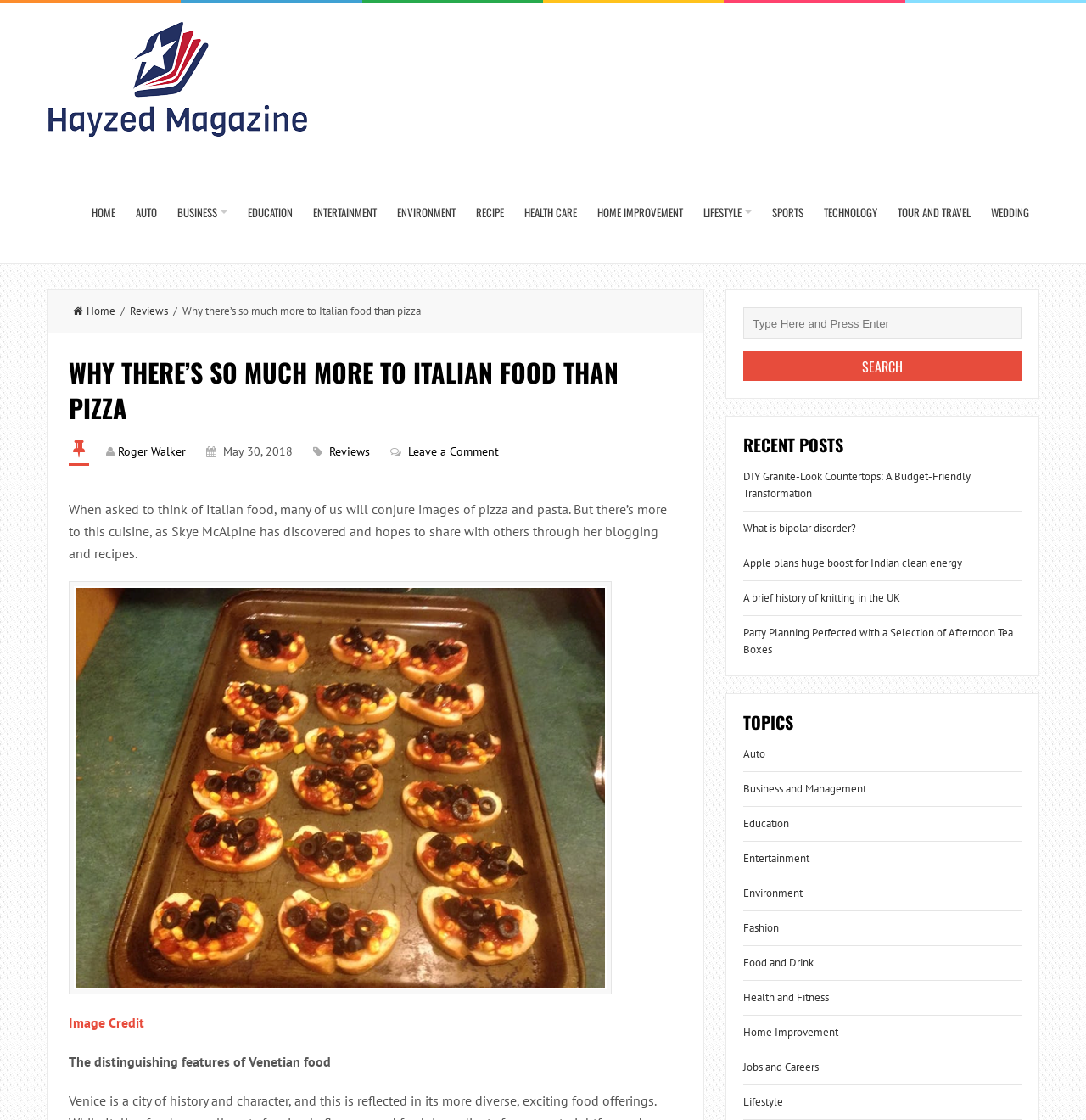Please provide the bounding box coordinates for the element that needs to be clicked to perform the following instruction: "Read the article about Italian food". The coordinates should be given as four float numbers between 0 and 1, i.e., [left, top, right, bottom].

[0.063, 0.317, 0.628, 0.392]